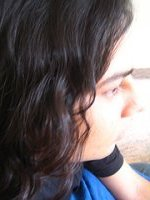Please give a short response to the question using one word or a phrase:
Is the person looking directly at the camera?

No